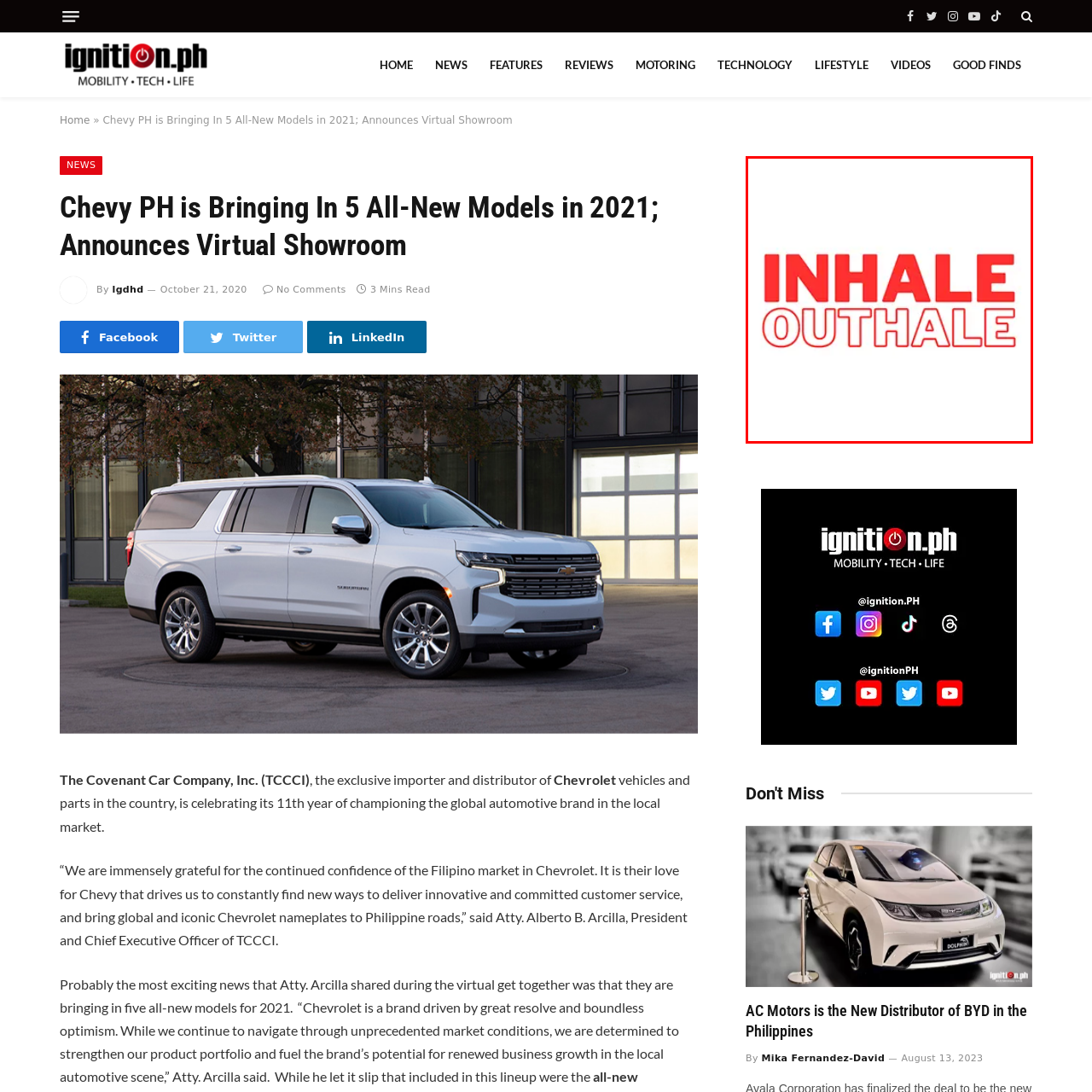Create an extensive caption describing the content of the image outlined in red.

The image features the bold, stylized text that reads "INHALE" and "OUTHALE," prominently showcased in bright red. The letters are designed with a strong, modern font that captures attention and conveys a sense of energy and movement. This graphic could symbolize a variety of concepts, such as mindfulness practices, breathing exercises, or perhaps even aspects of fitness and wellness. Its vibrant color and clear message may resonate particularly well with audiences engaged in health and fitness discussions or initiatives aimed at promoting relaxation and stress relief.